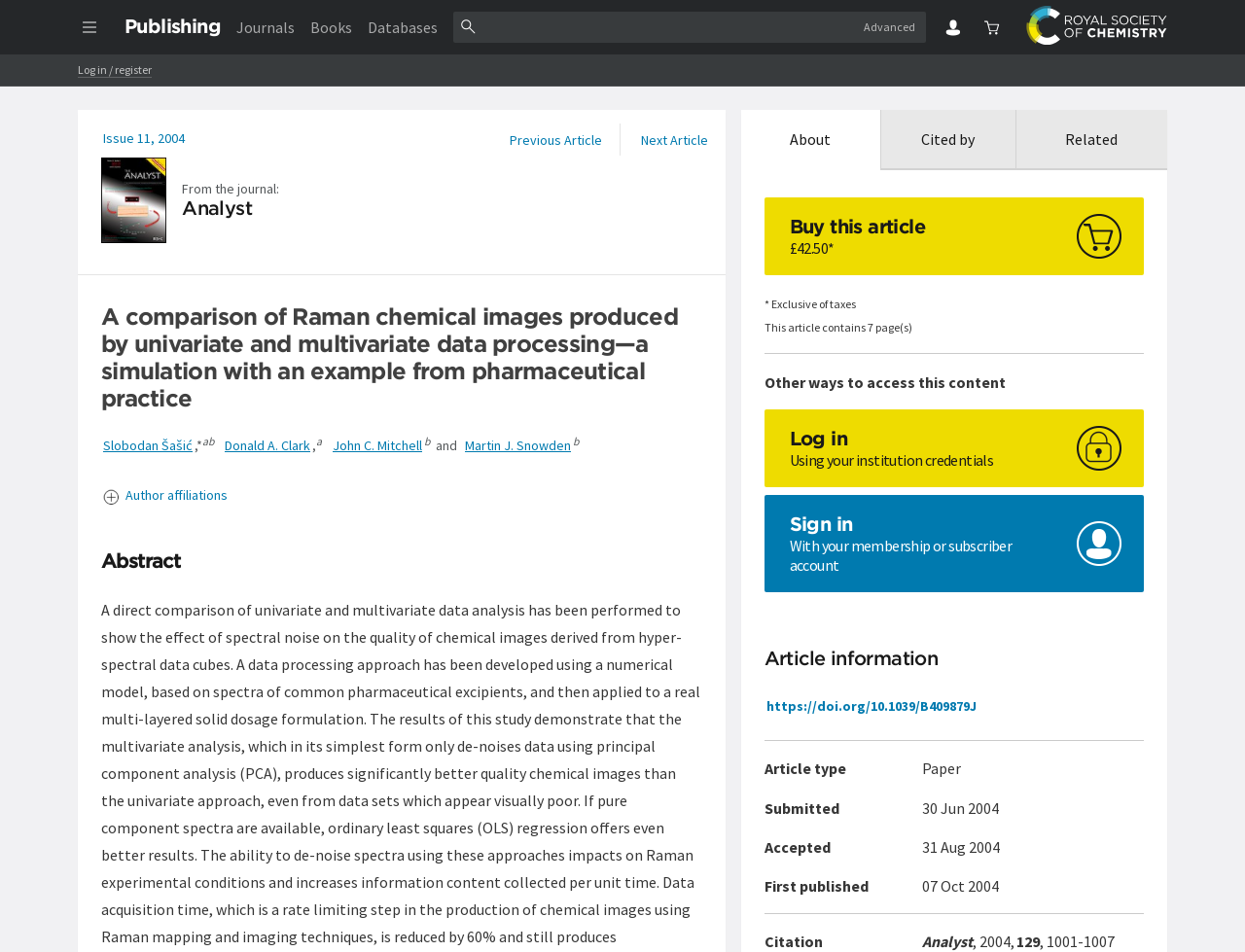How many pages does the article contain?
From the image, provide a succinct answer in one word or a short phrase.

7